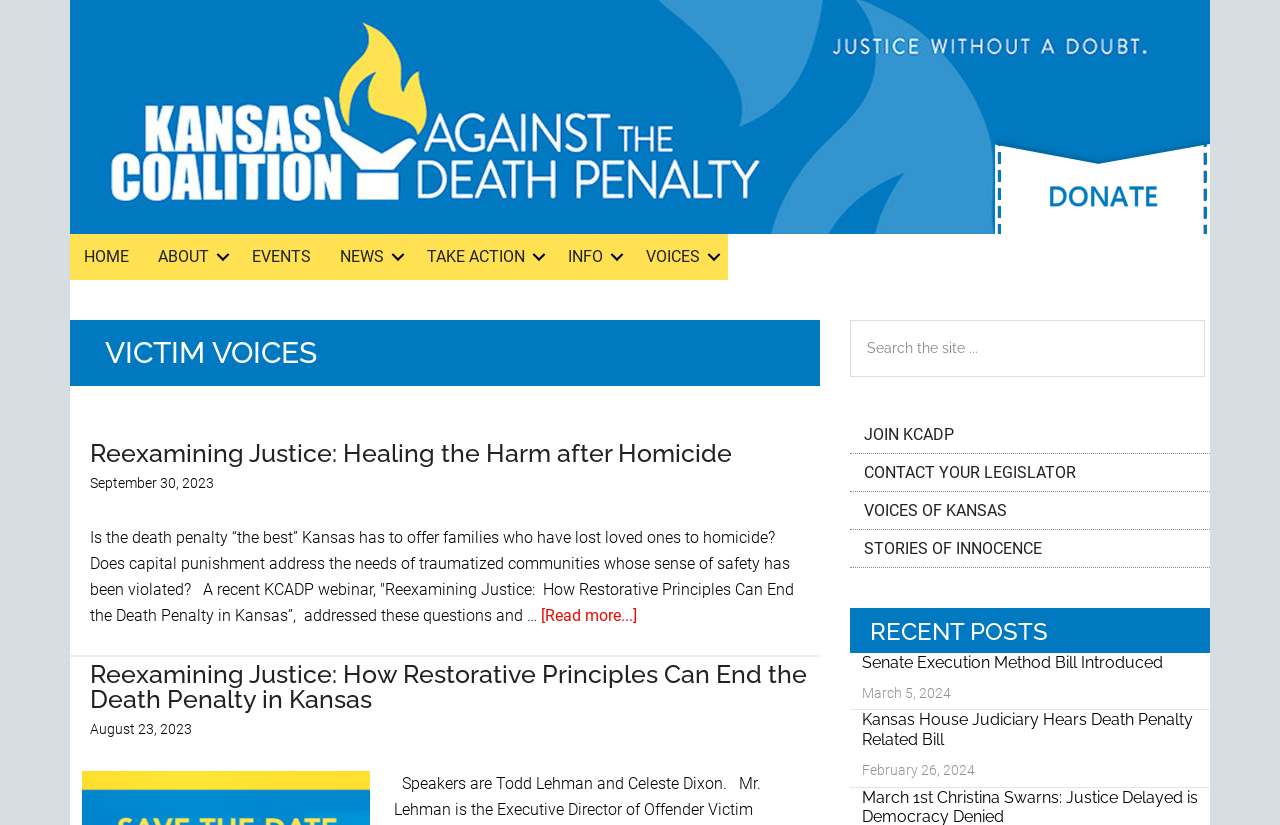What type of content is displayed in the 'Primary Sidebar' section?
Provide a short answer using one word or a brief phrase based on the image.

Search and links